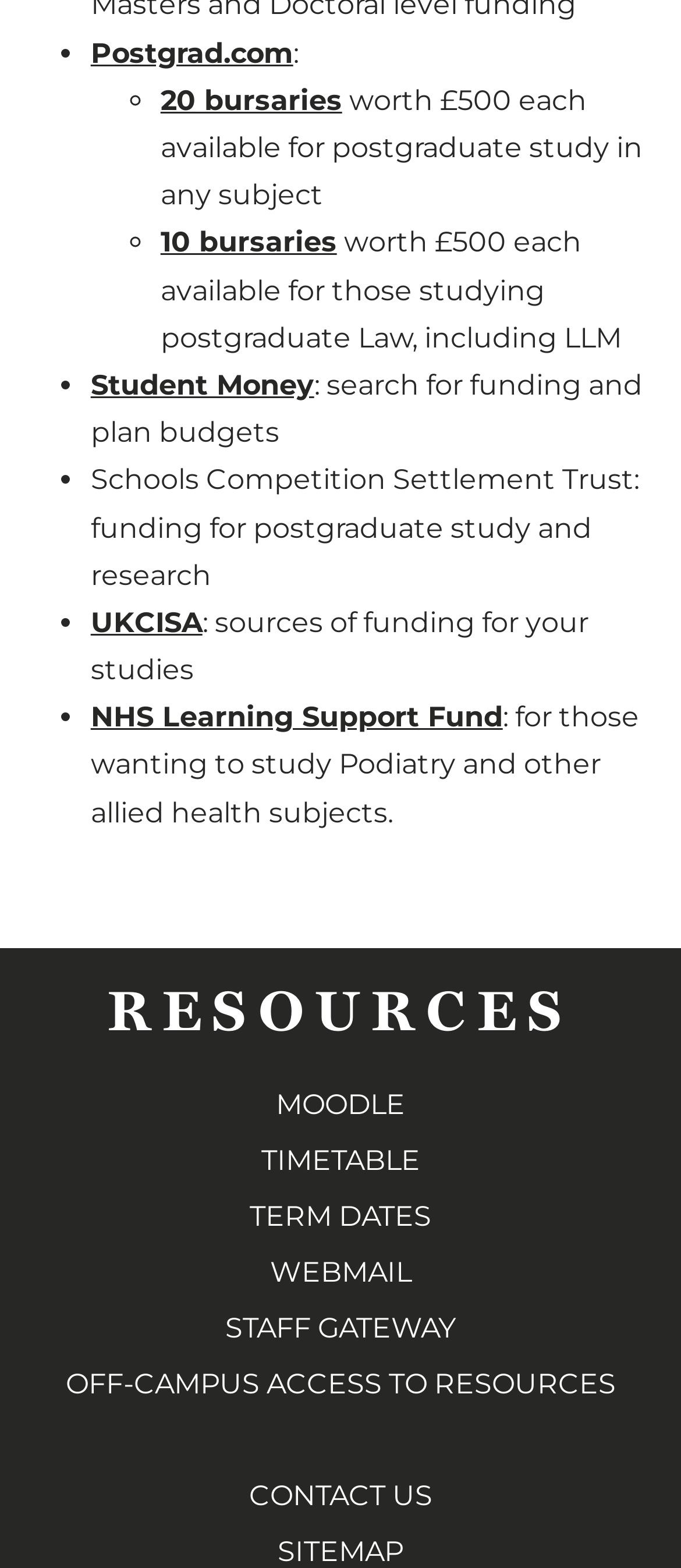Find and specify the bounding box coordinates that correspond to the clickable region for the instruction: "Apply for 20 bursaries worth £500 each".

[0.236, 0.053, 0.502, 0.074]